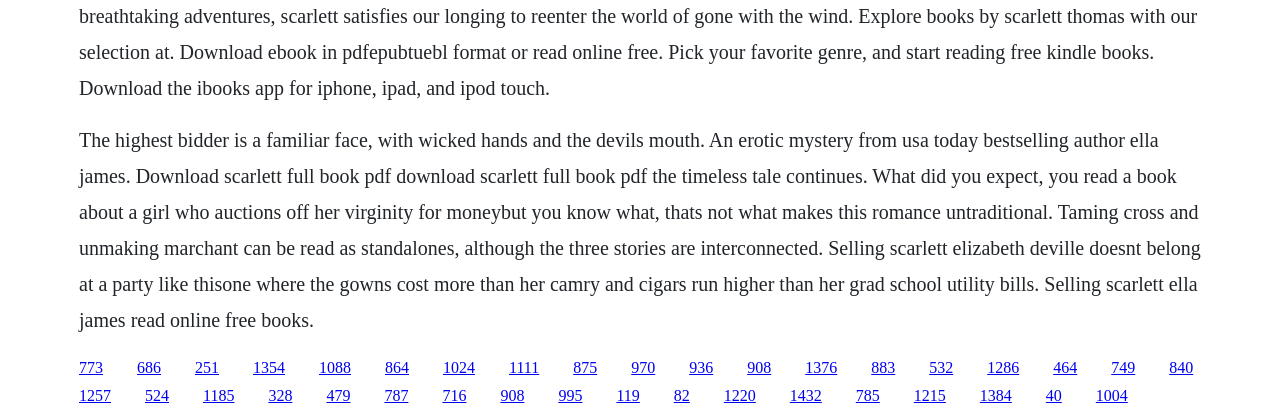Is the book part of a series?
Based on the image, give a one-word or short phrase answer.

Yes